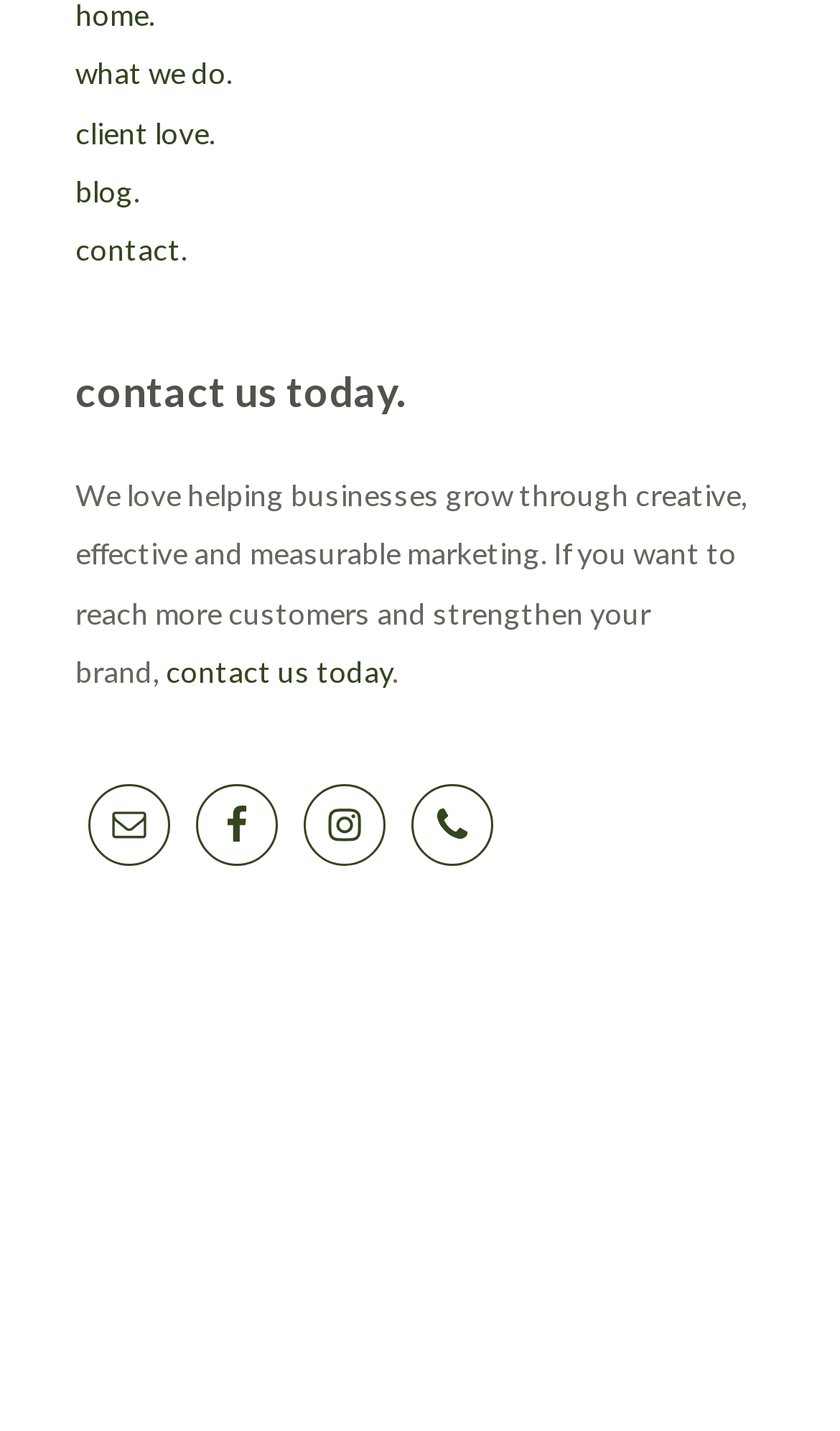How many social media platforms are listed?
Give a detailed explanation using the information visible in the image.

There are three social media platforms listed, which are Facebook, Instagram, and Email. These are identified by the link elements with corresponding image elements.